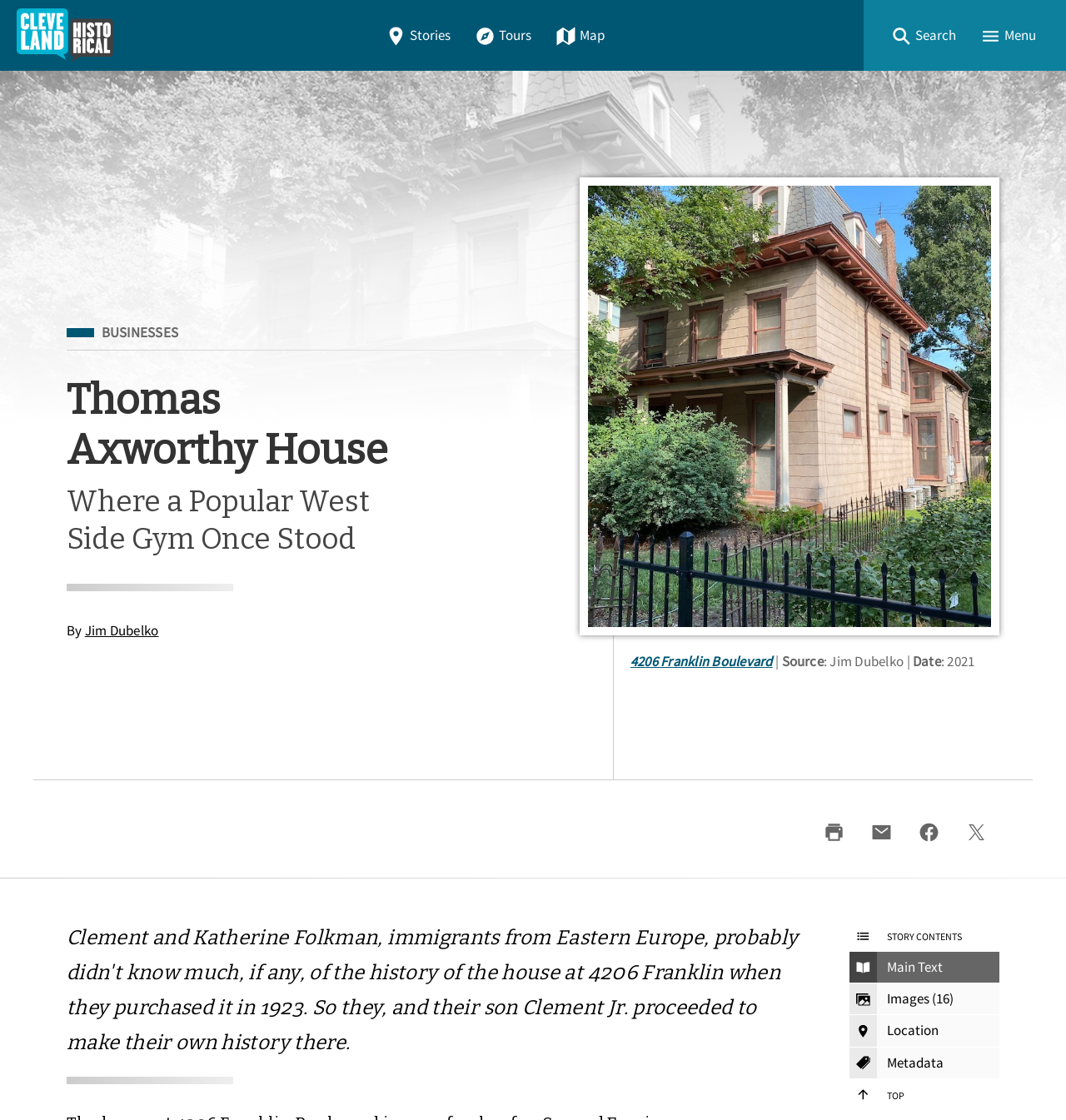Given the description of the UI element: "Images (16)", predict the bounding box coordinates in the form of [left, top, right, bottom], with each value being a float between 0 and 1.

[0.797, 0.878, 0.938, 0.907]